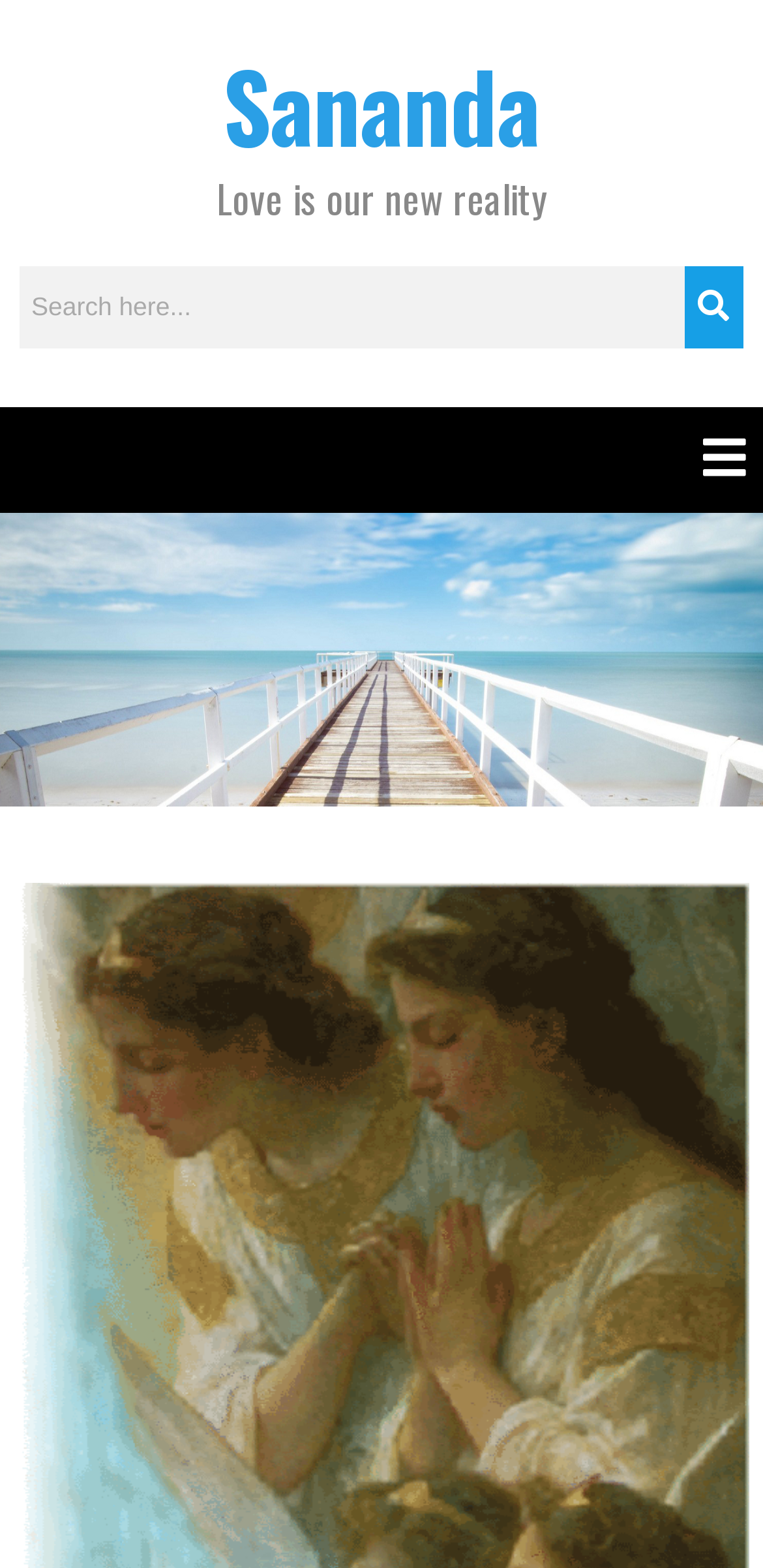Carefully examine the image and provide an in-depth answer to the question: What is the orientation of the tab list?

The tab list is horizontally oriented, as indicated by the 'orientation' property set to 'horizontal'. This means that the tabs are arranged side by side, rather than vertically.